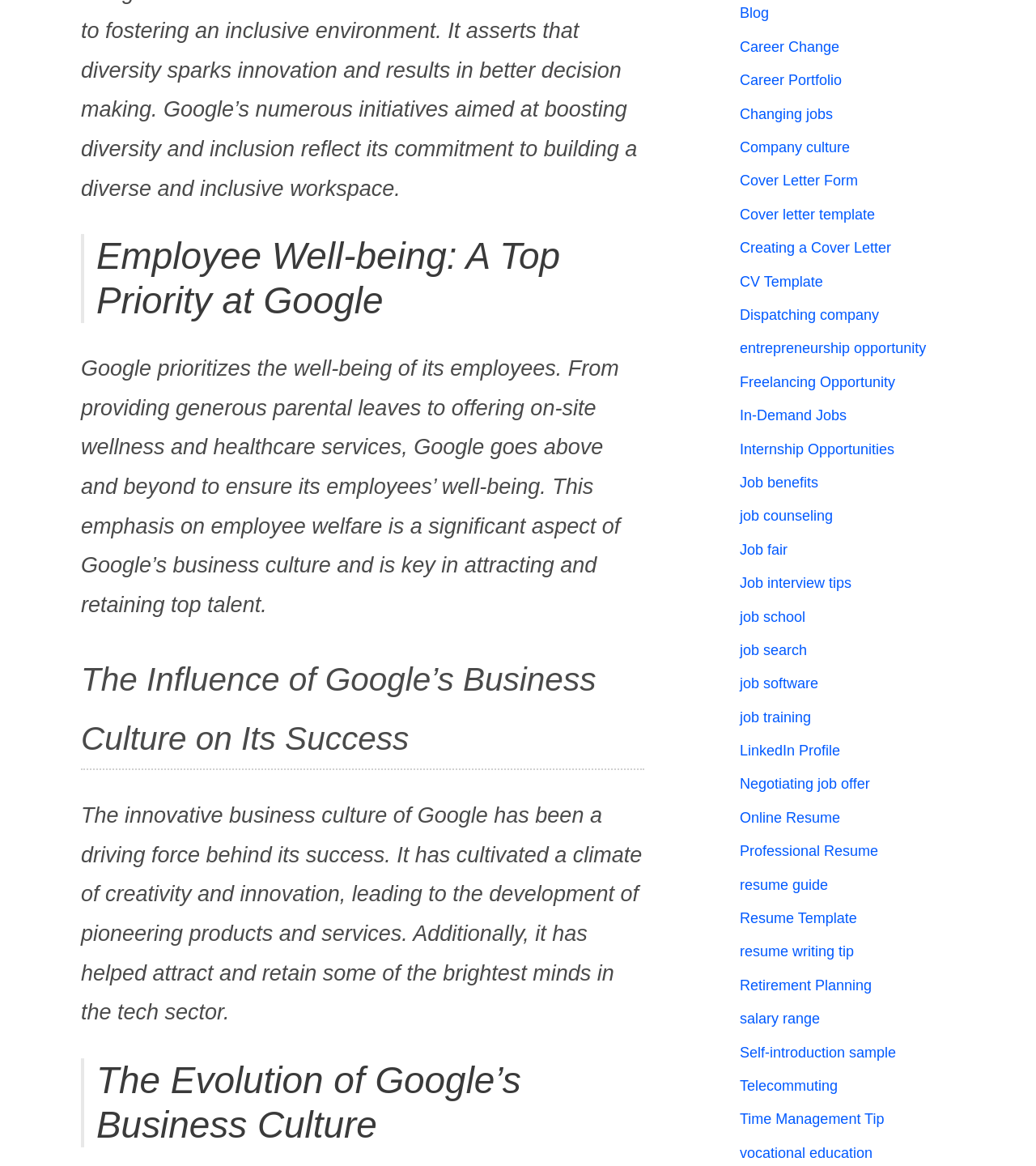What is the tone of the webpage?
Refer to the image and give a detailed answer to the query.

The tone of the webpage is informative, as it provides information about Google's business culture, employee well-being, and career development. The language used is formal and objective, suggesting that the purpose of the webpage is to educate or inform readers rather than to persuade or entertain them.